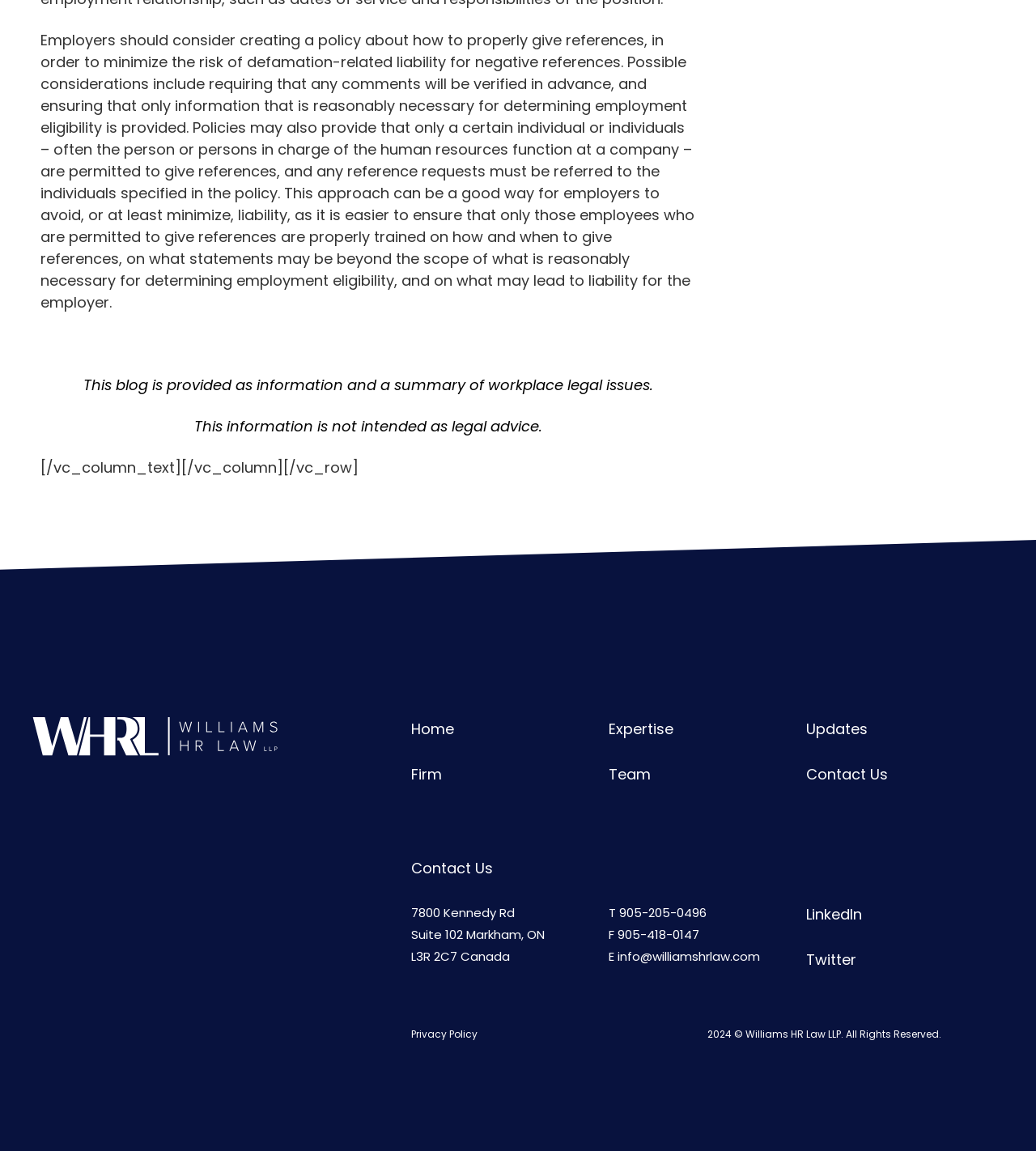What is the location of the law firm?
Answer with a single word or phrase by referring to the visual content.

Markham, ON L3R 2C7 Canada